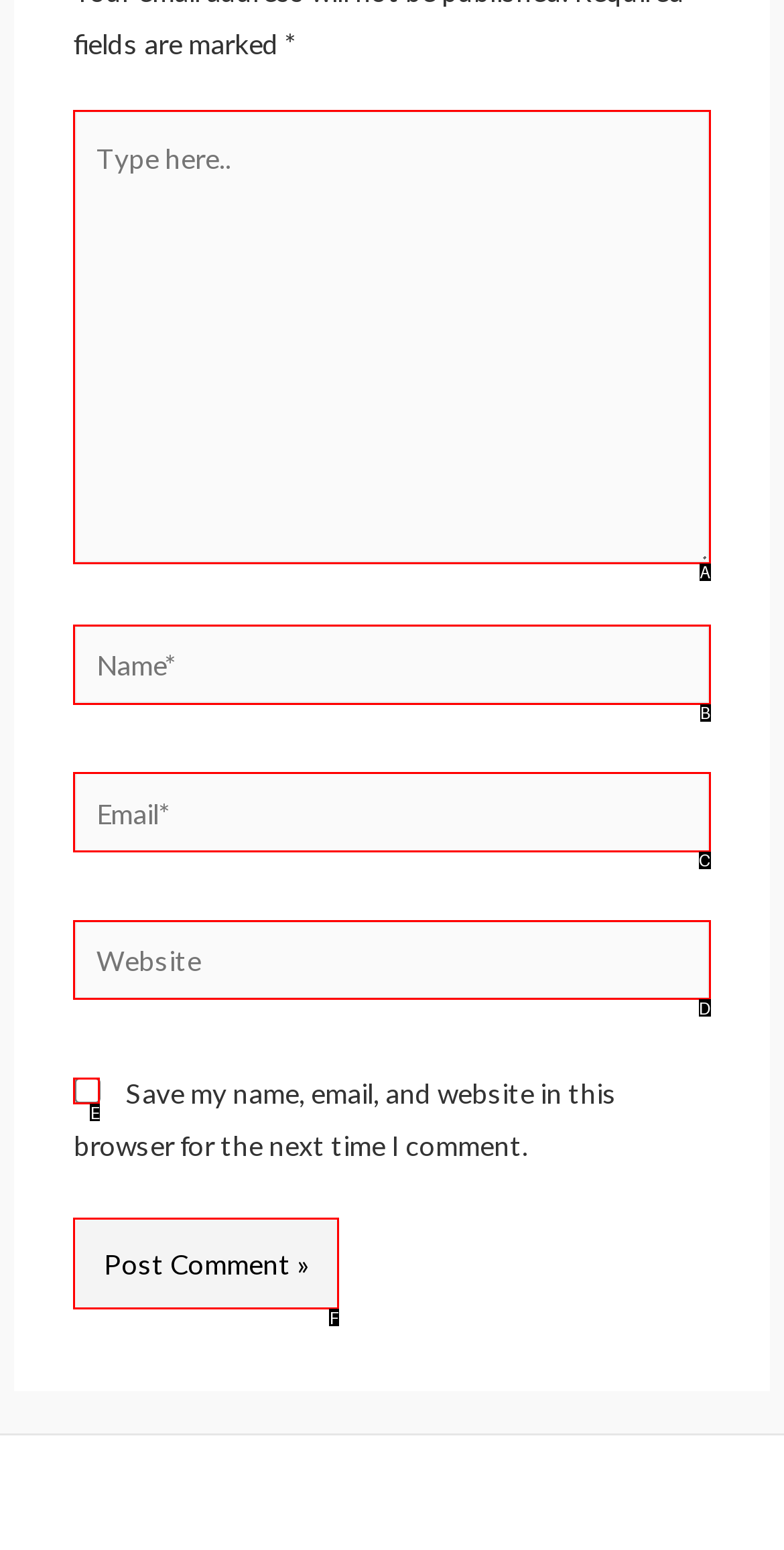Given the description: name="submit" value="Post Comment »", identify the matching HTML element. Provide the letter of the correct option.

F